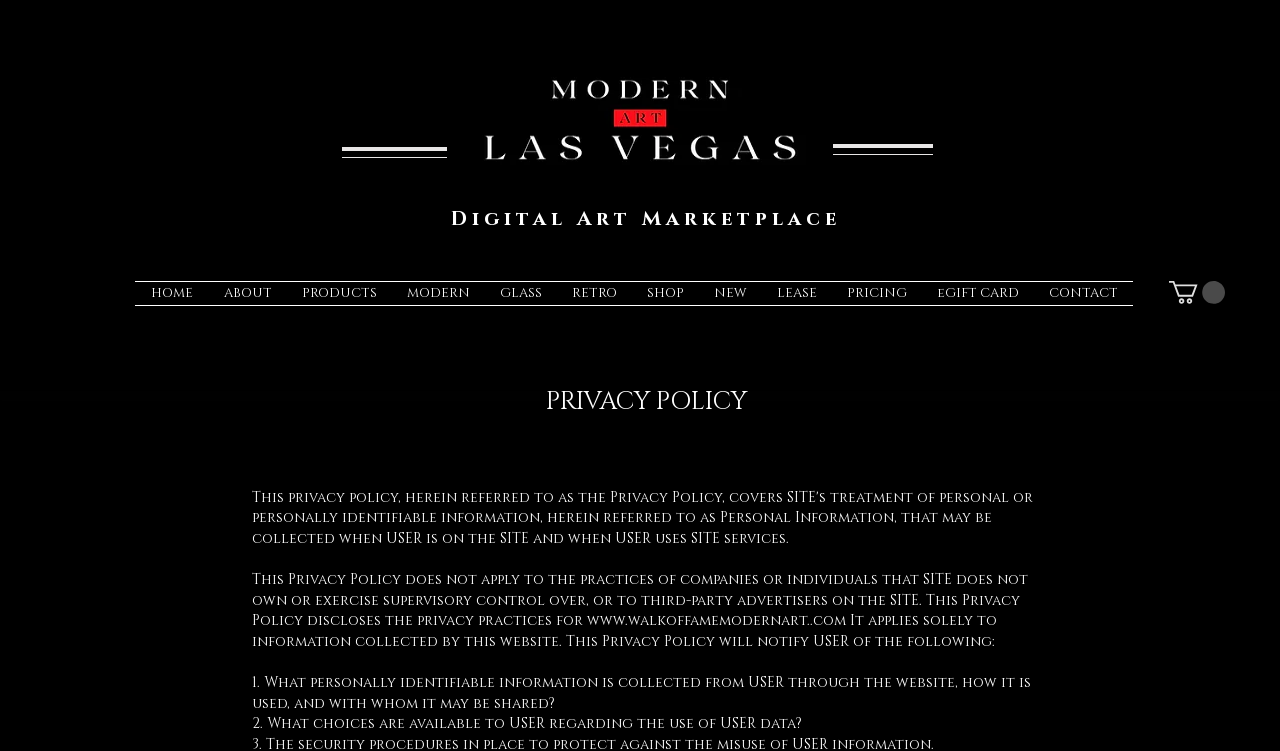Determine the bounding box coordinates for the area that should be clicked to carry out the following instruction: "Click the SHOP link".

[0.494, 0.375, 0.546, 0.406]